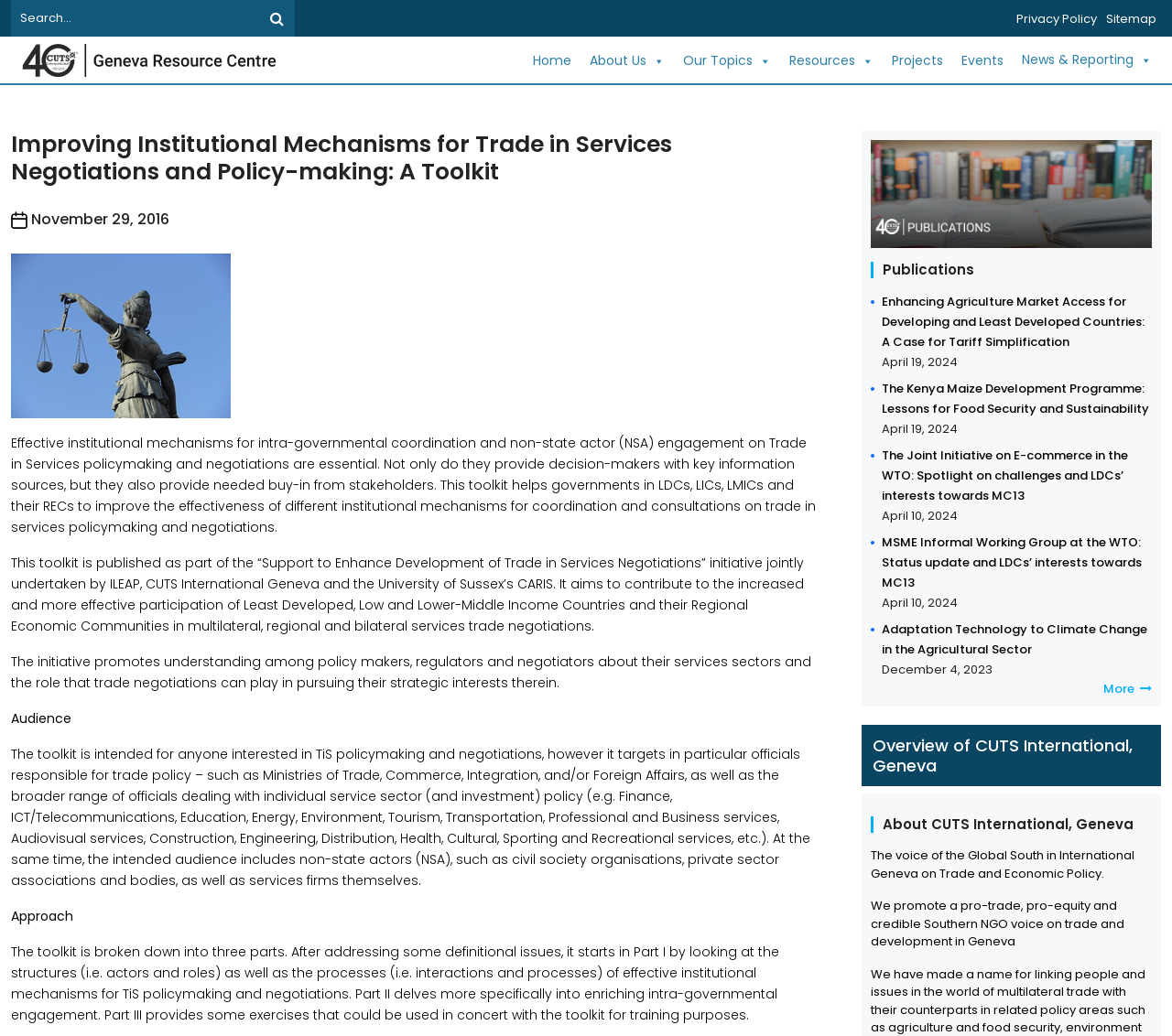Locate the UI element described by parent_node: Search for: name="s" placeholder="Search..." in the provided webpage screenshot. Return the bounding box coordinates in the format (top-left x, top-left y, bottom-right x, bottom-right y), ensuring all values are between 0 and 1.

[0.009, 0.0, 0.221, 0.035]